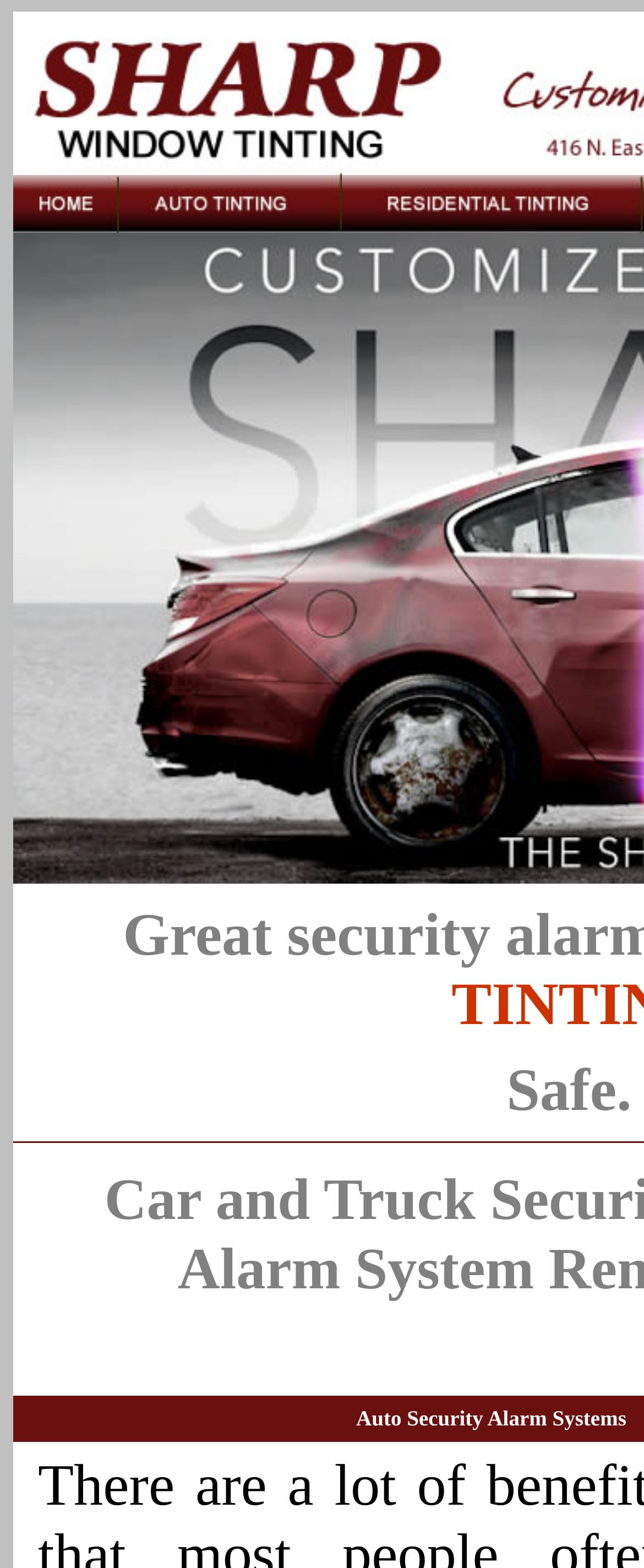What is the content of the first link?
From the screenshot, provide a brief answer in one word or phrase.

Auto Tinting Dallas